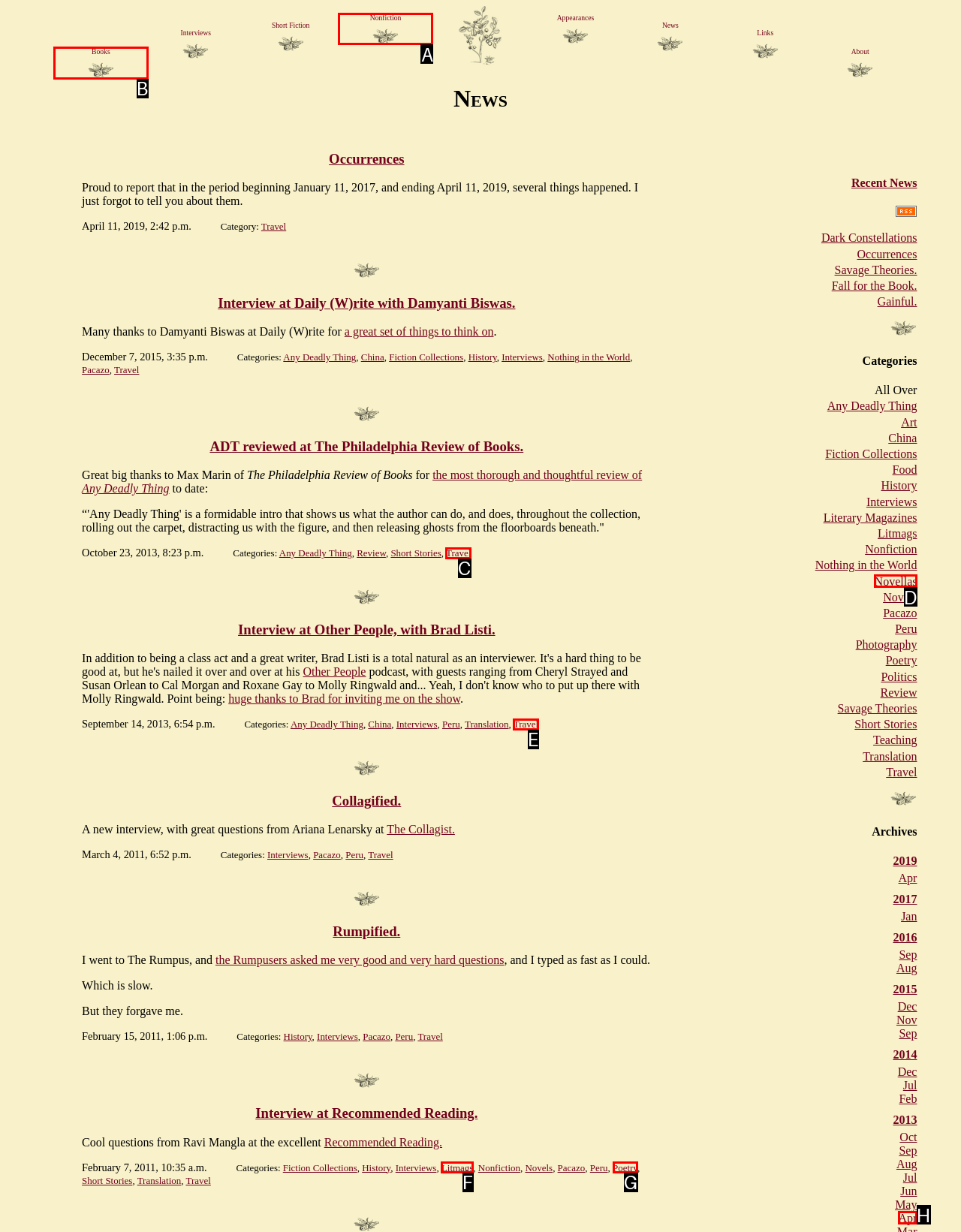Which option should you click on to fulfill this task: Click on the 'Books' link? Answer with the letter of the correct choice.

B